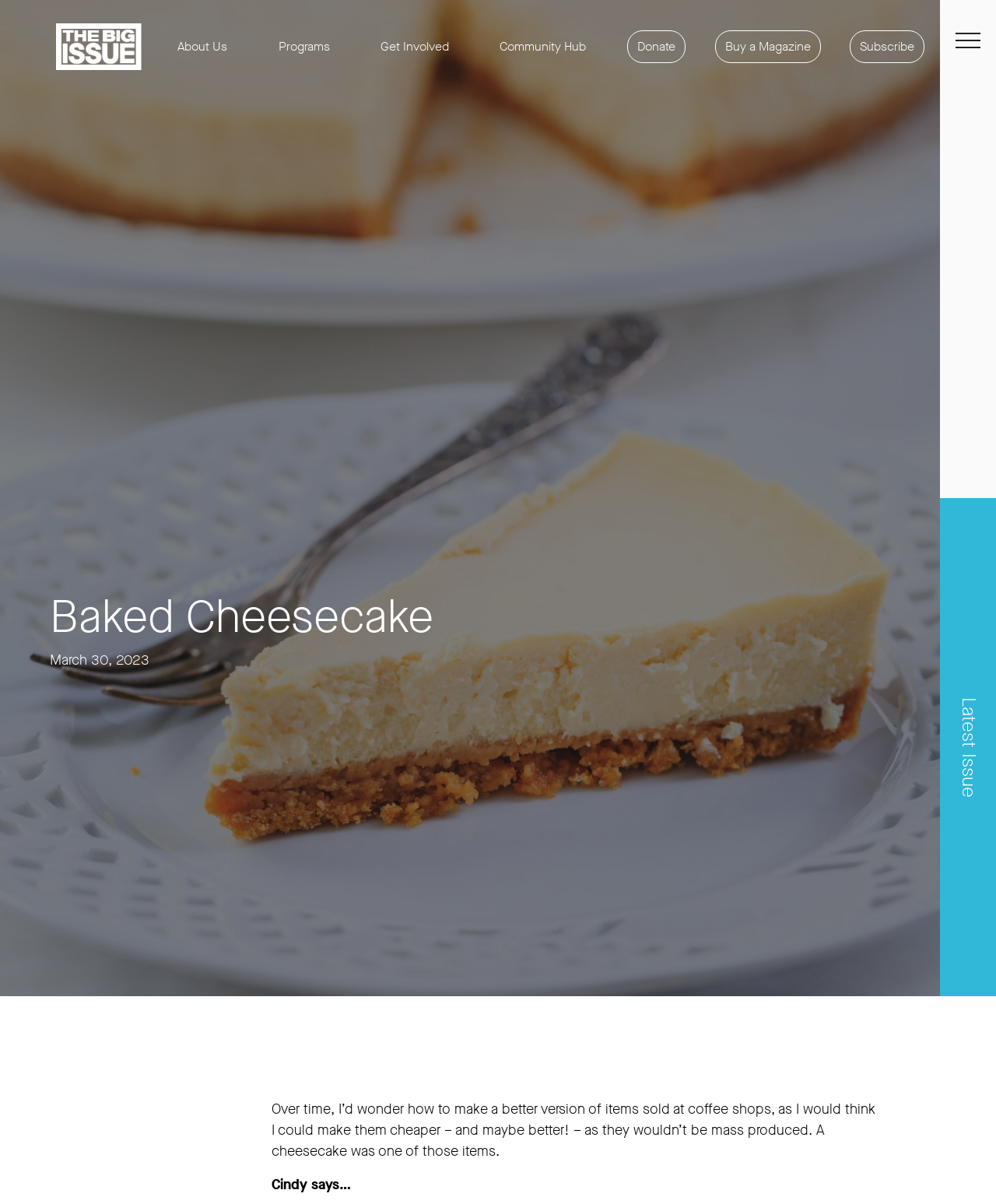Pinpoint the bounding box coordinates of the clickable area needed to execute the instruction: "Click the 'About Us' link". The coordinates should be specified as four float numbers between 0 and 1, i.e., [left, top, right, bottom].

[0.169, 0.026, 0.238, 0.052]